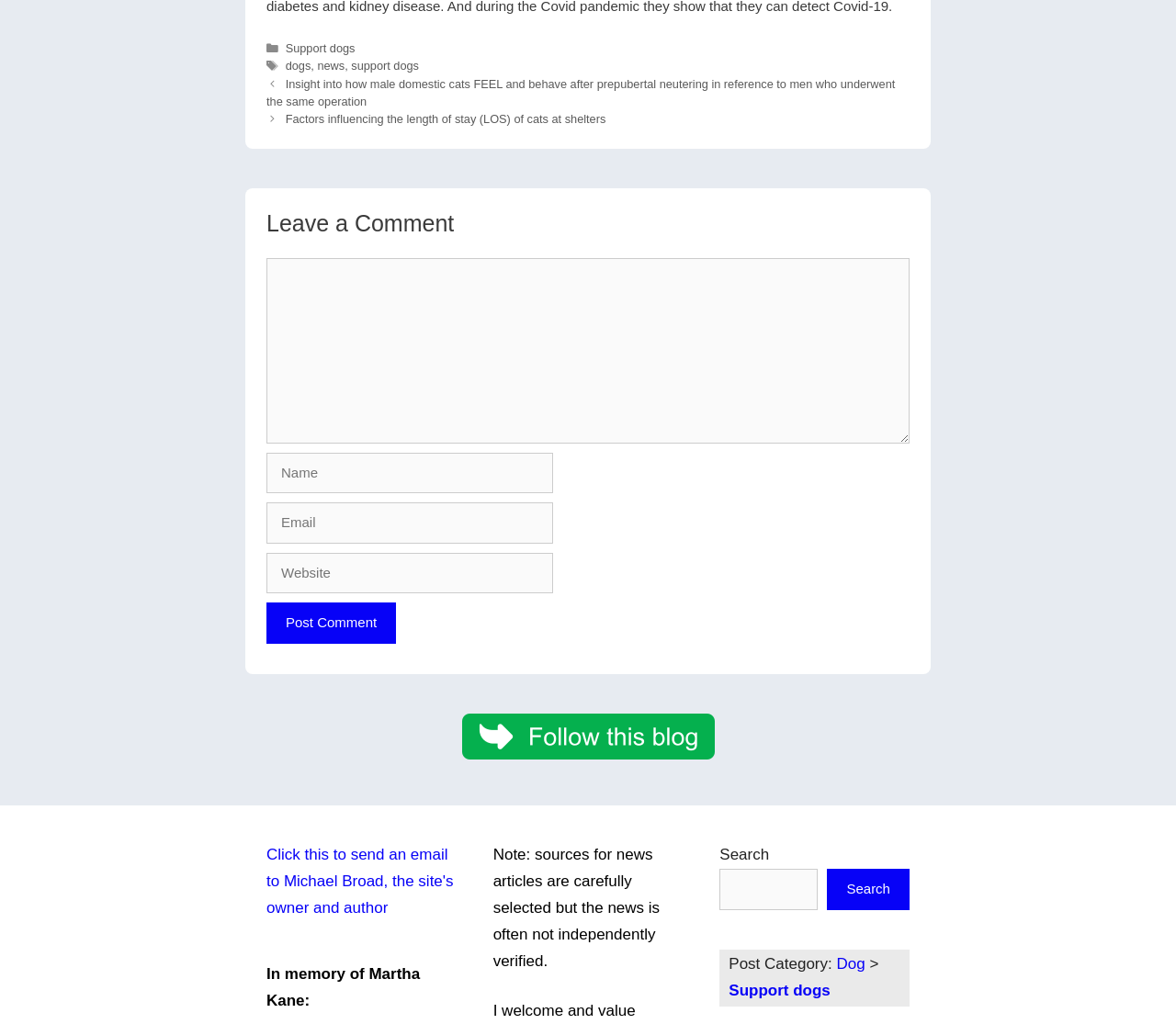Show the bounding box coordinates for the element that needs to be clicked to execute the following instruction: "Click on the 'Dog' category link". Provide the coordinates in the form of four float numbers between 0 and 1, i.e., [left, top, right, bottom].

[0.711, 0.933, 0.736, 0.95]